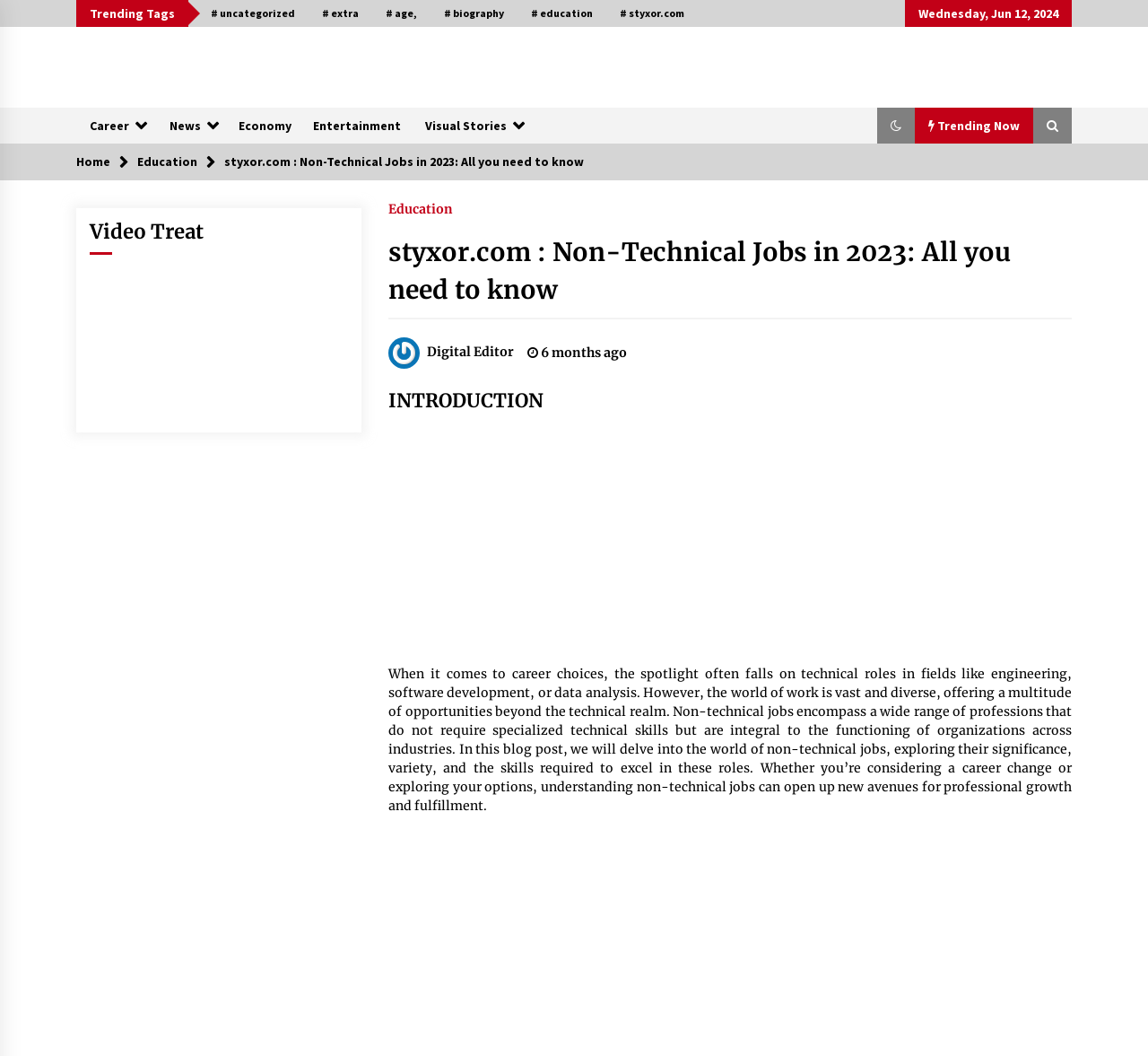Identify the bounding box coordinates for the element you need to click to achieve the following task: "Click on the 'Career' link". The coordinates must be four float values ranging from 0 to 1, formatted as [left, top, right, bottom].

[0.066, 0.102, 0.136, 0.136]